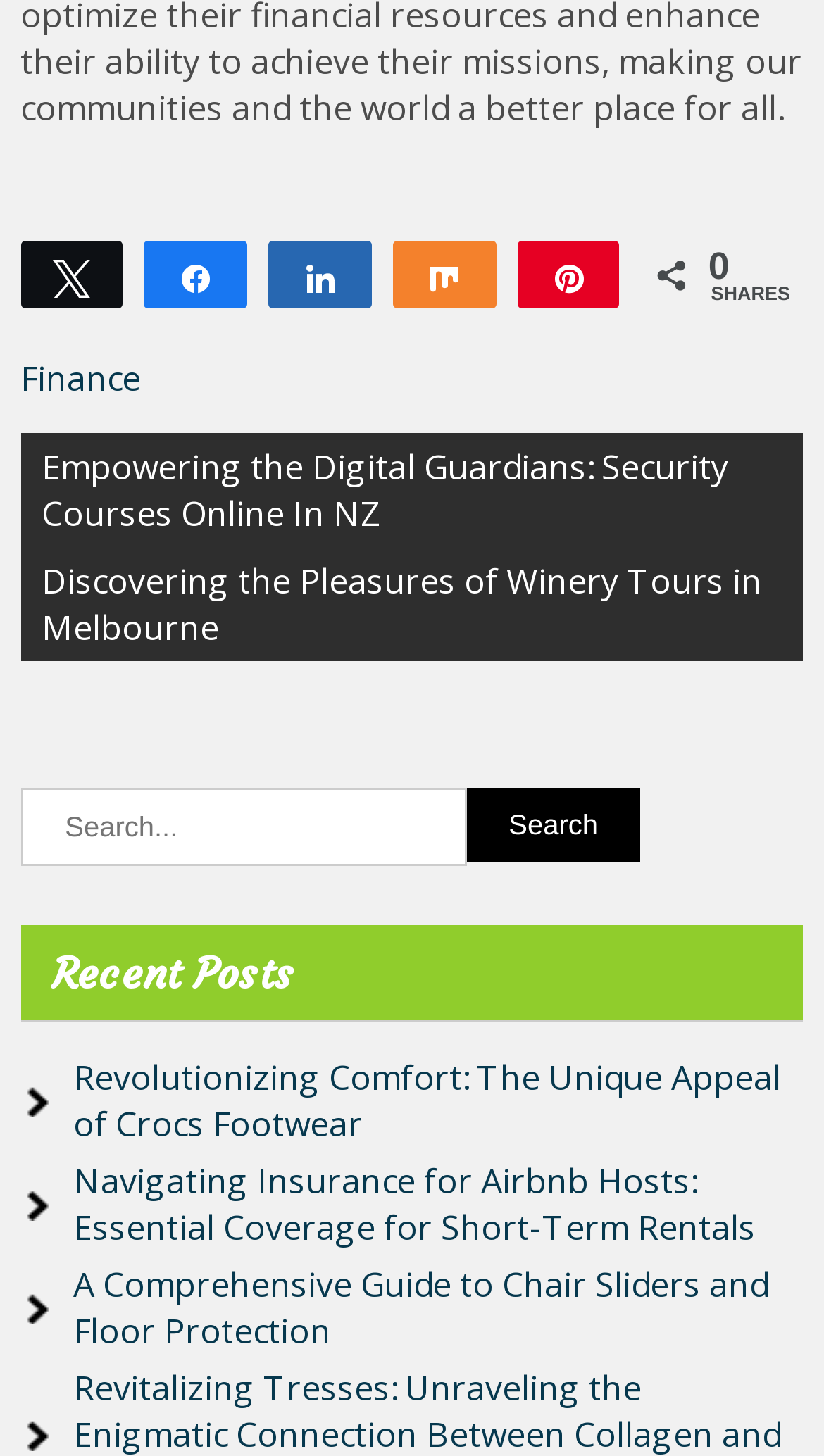How many social media share links are available?
Offer a detailed and exhaustive answer to the question.

I counted the number of social media share links at the top of the webpage, which are 'N Tweet', 'k Share', 's Share', 'w Share', and 'A Pin', totaling 5 links.